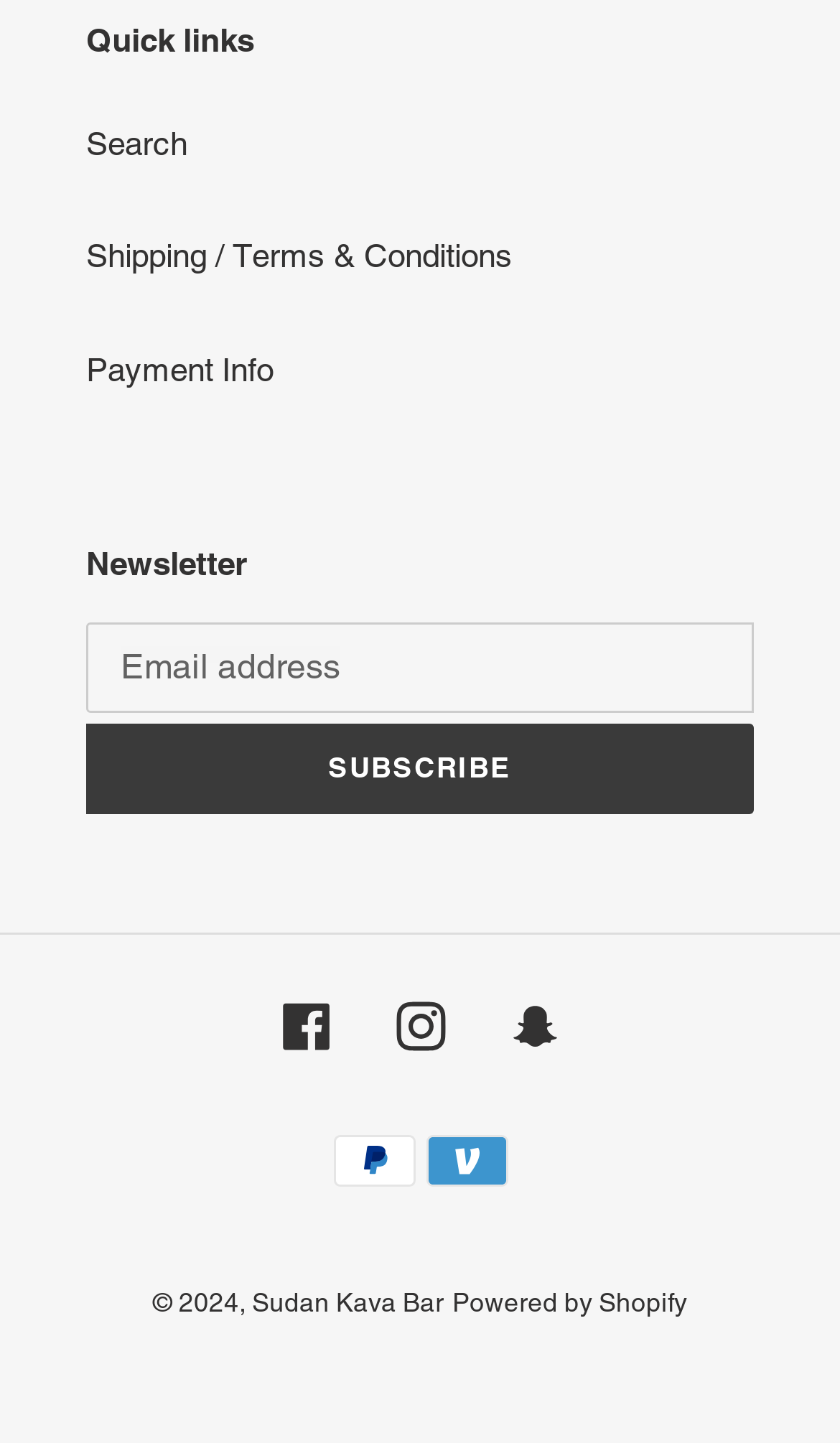What is the platform used to power the webpage?
Please respond to the question with a detailed and thorough explanation.

The platform information is located at the bottom of the webpage, with a link 'Powered by Shopify', indicating that the webpage is powered by Shopify.